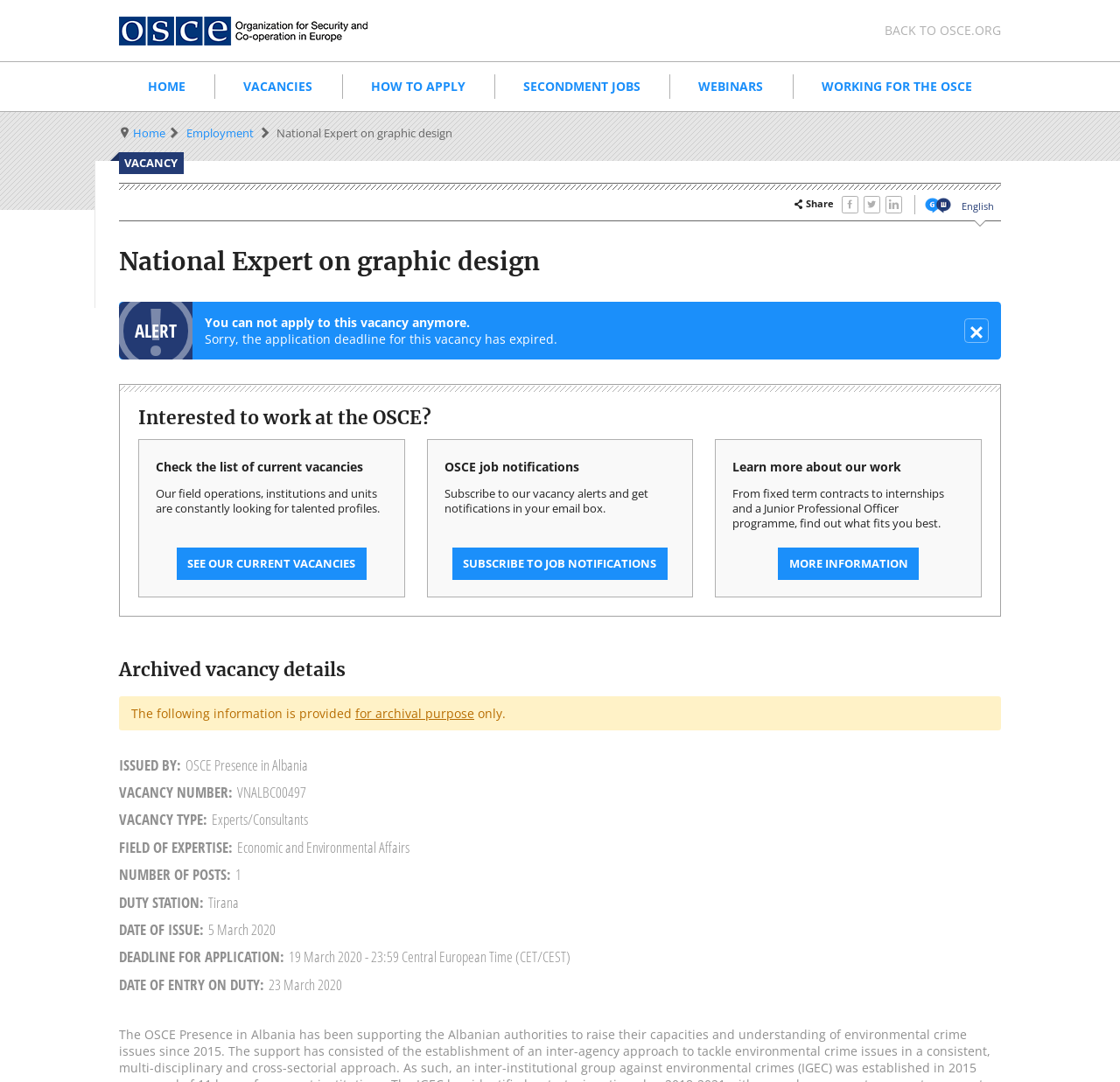Please identify the bounding box coordinates of the element that needs to be clicked to perform the following instruction: "Click on the 'VACANCIES' link".

[0.192, 0.057, 0.305, 0.103]